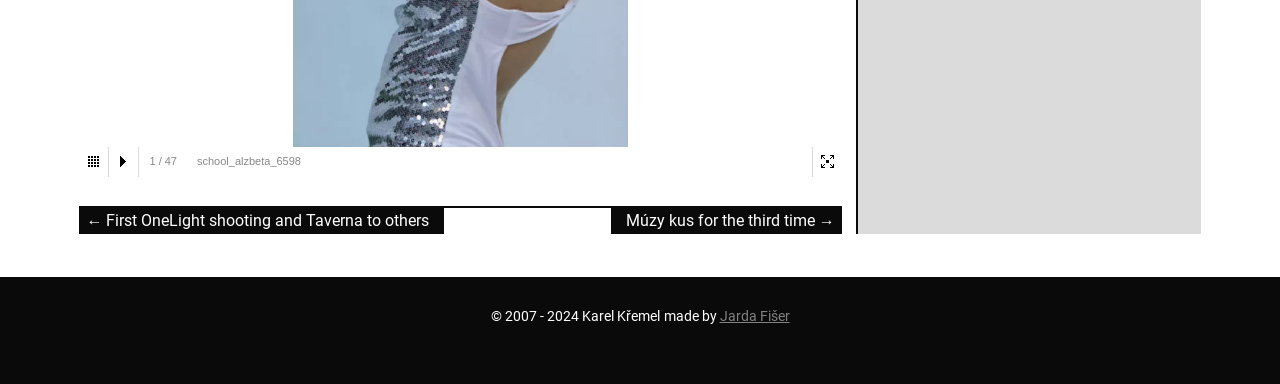Bounding box coordinates should be provided in the format (top-left x, top-left y, bottom-right x, bottom-right y) with all values between 0 and 1. Identify the bounding box for this UI element: Jarda Fišer

[0.562, 0.803, 0.617, 0.844]